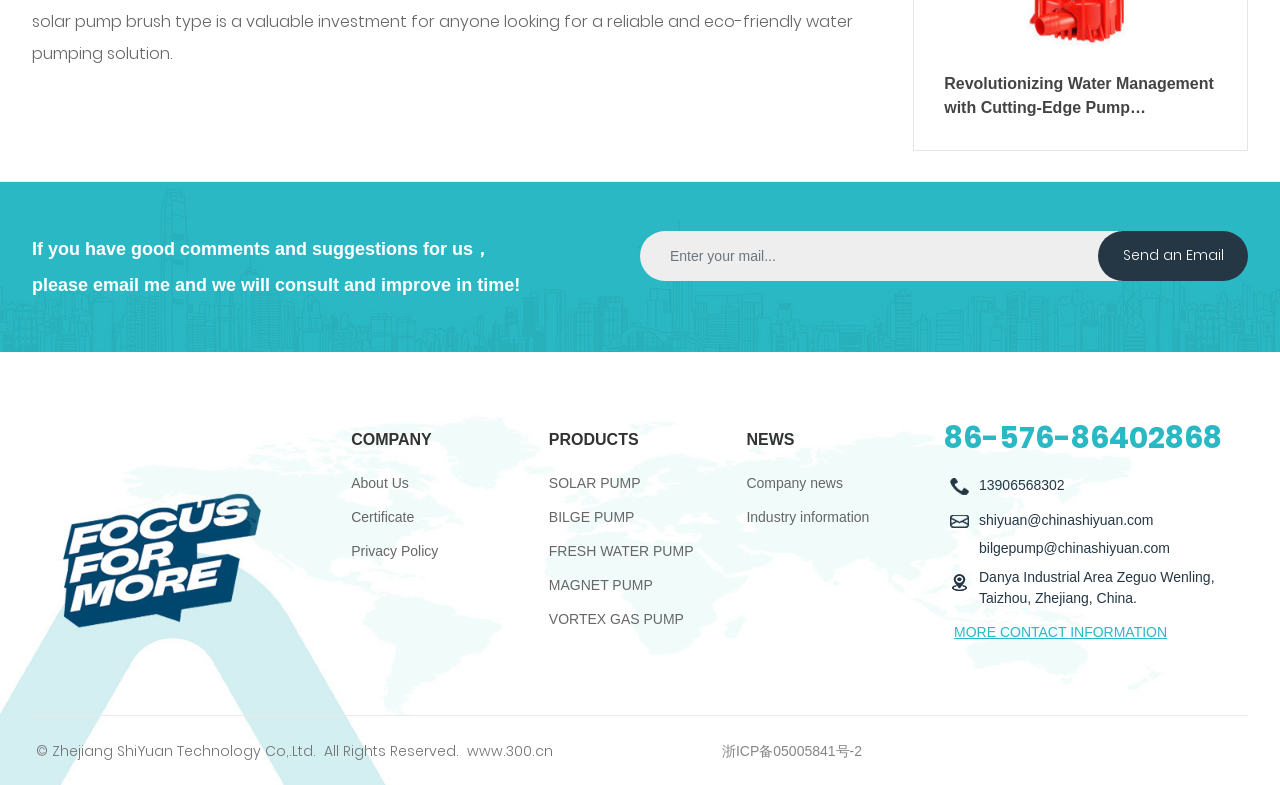Please provide the bounding box coordinates for the UI element as described: "Follow". The coordinates must be four floats between 0 and 1, represented as [left, top, right, bottom].

None